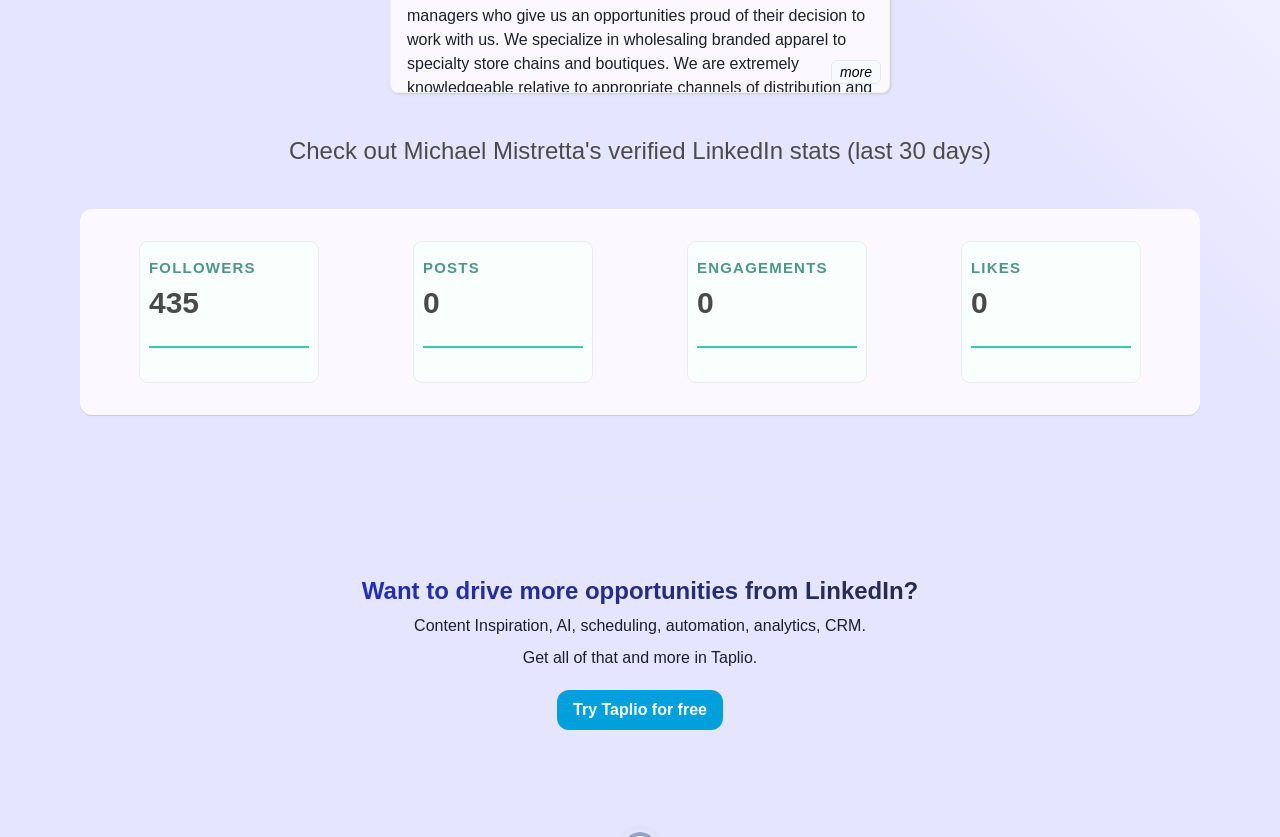Identify the bounding box coordinates for the UI element described as follows: more. Use the format (top-left x, top-left y, bottom-right x, bottom-right y) and ensure all values are floating point numbers between 0 and 1.

[0.649, 0.072, 0.688, 0.101]